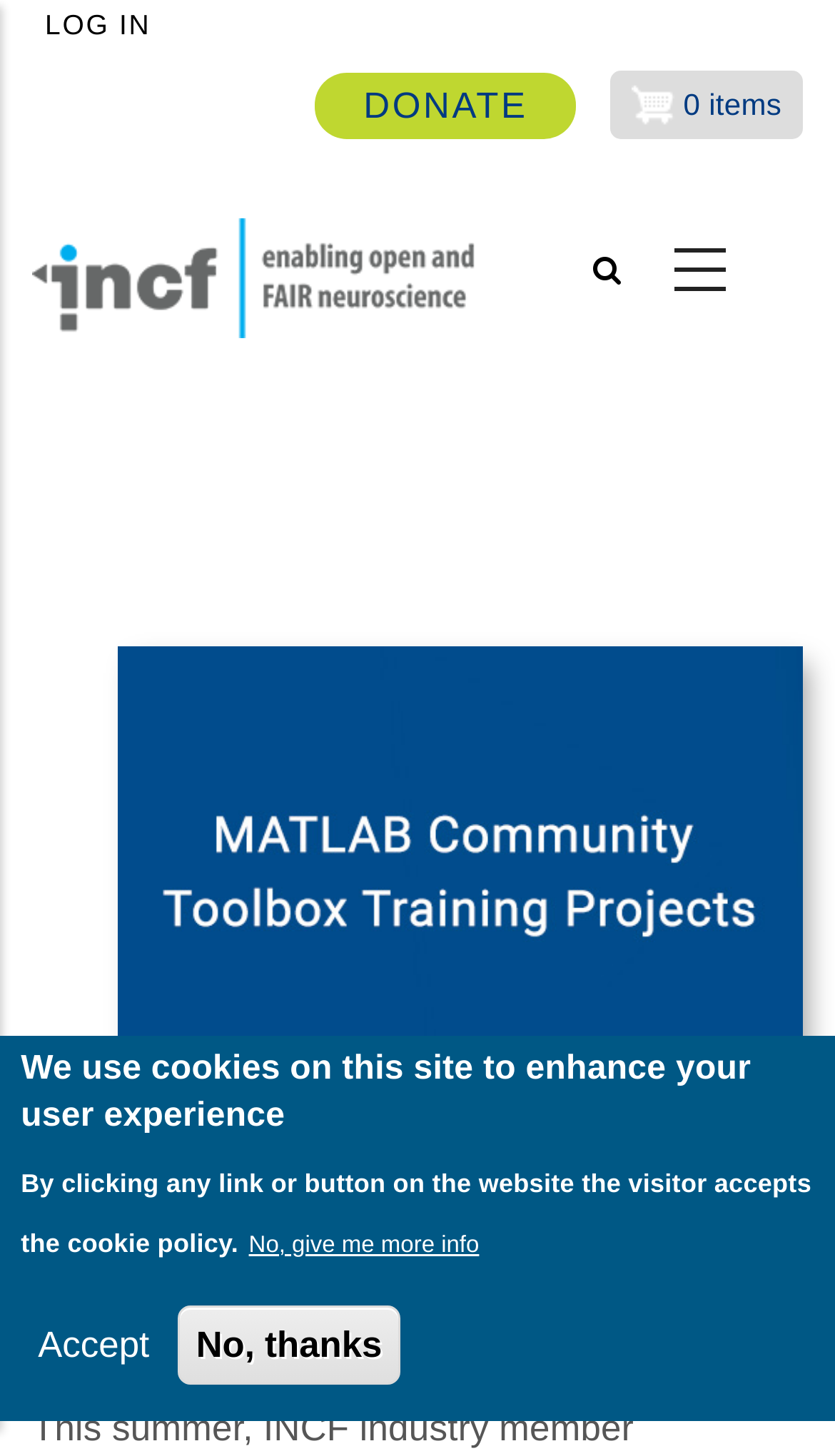What is the date of the announcement?
Answer the question with as much detail as possible.

The date of the announcement is mentioned as '25 MAY 2022' which is located below the main heading of the webpage.